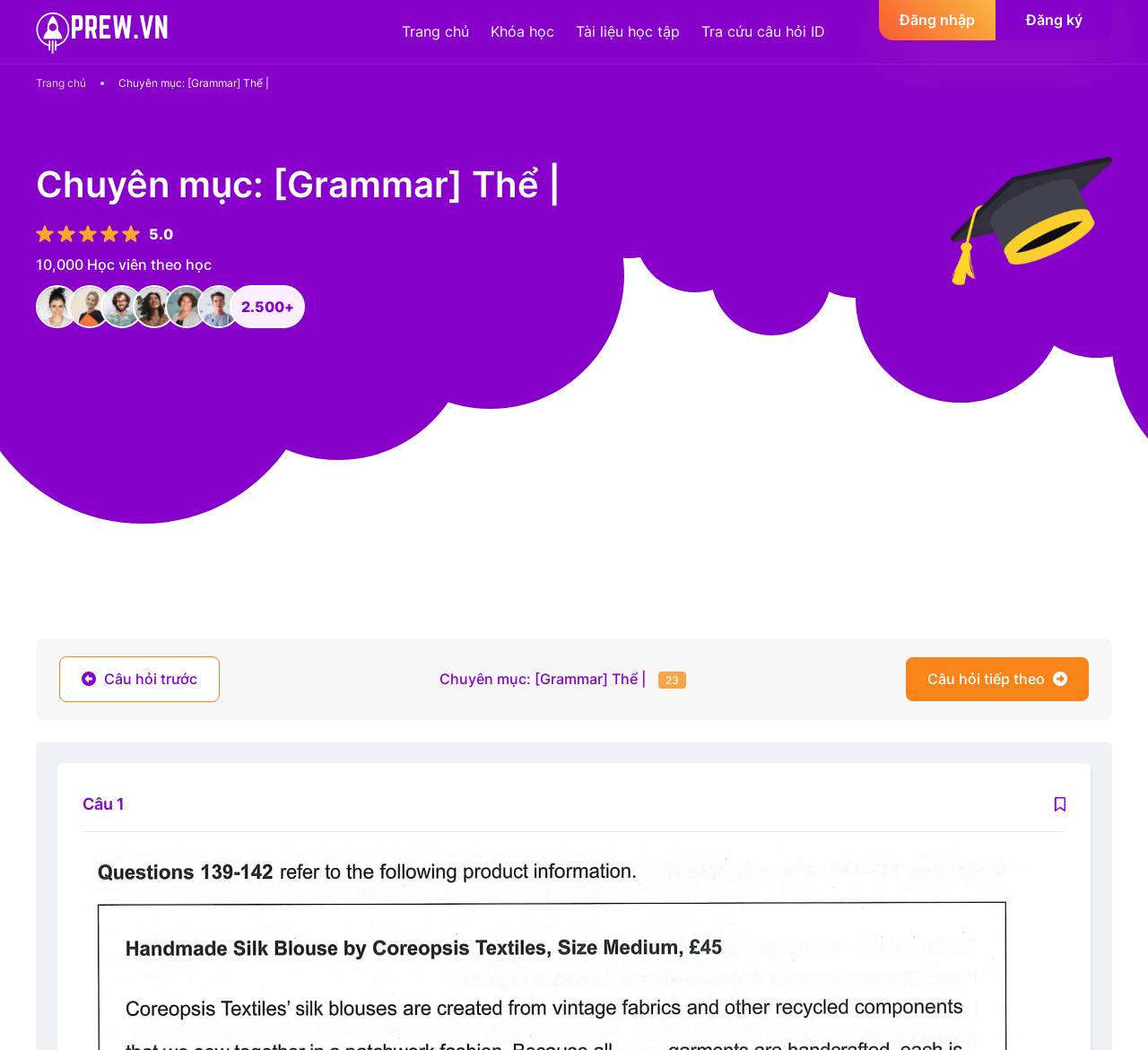Create a detailed narrative describing the layout and content of the webpage.

The webpage appears to be a learning platform or educational website, with a focus on grammar. At the top left, there is a logo and a link to the website "prew.vn". 

To the right of the logo, there is a navigation menu with links to "Trang chủ" (Home), "Khóa học" (Courses), "Tài liệu học tập" (Study Materials), "Tra cứu câu hỏi ID" (Search Question ID), and "Đăng nhập" (Login) and "Đăng ký" (Register) at the far right.

Below the navigation menu, there is a heading that reads "Chuyên mục: [Grammar] Thể |" (Category: [Grammar] Thể |), which suggests that the webpage is dedicated to a specific grammar topic. 

On the left side of the page, there are several static text elements, including "5.0", "10,000 Học viên theo học" (10,000 students enrolled), and "2.500" with a "+" symbol next to it. These elements may be related to statistics or metrics about the webpage or the topic.

In the middle of the page, there are three buttons or links: "Câu hỏi trước" (Previous Question), "Chuyên mục: [Grammar] Thể |" (Category: [Grammar] Thể |), and "Câu hỏi tiếp theo" (Next Question). These buttons suggest that the webpage is presenting a series of questions or exercises related to the grammar topic.

At the bottom of the page, there is a question or exercise labeled "Câu 1" (Question 1), and a link with an icon (represented by "\uf02e") at the far right.